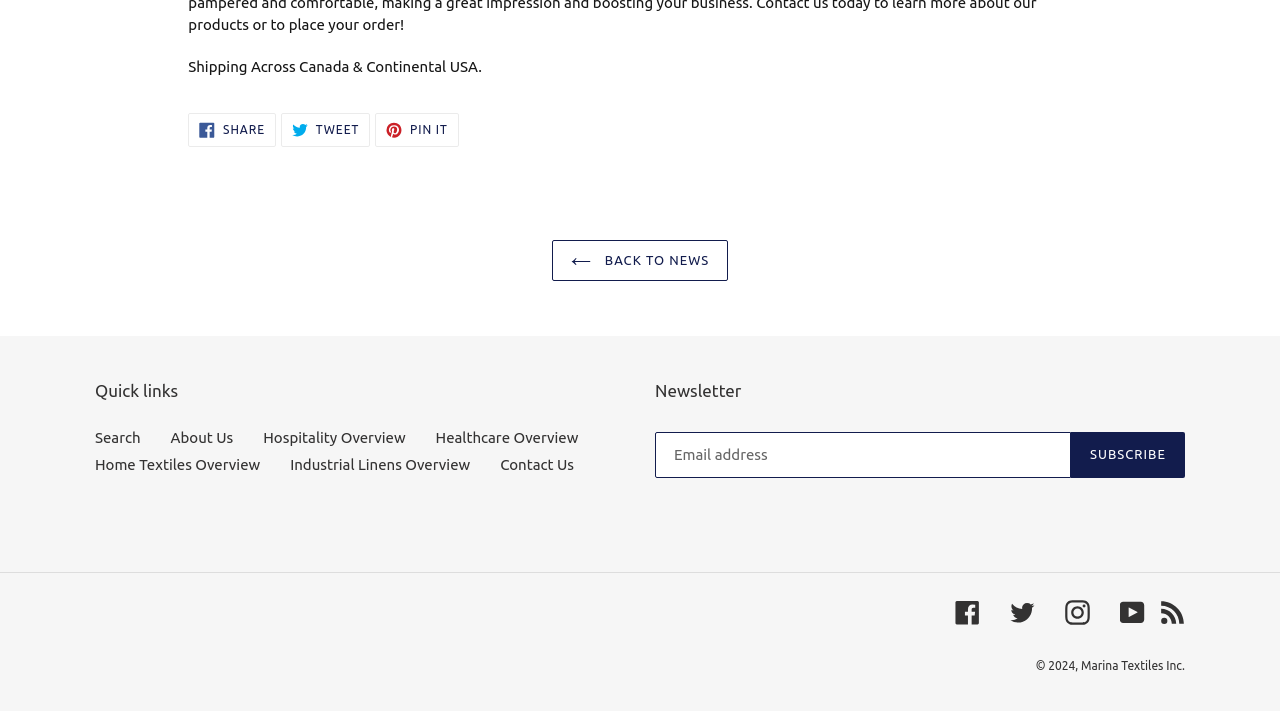Please answer the following question using a single word or phrase: 
How many social media links are there?

5